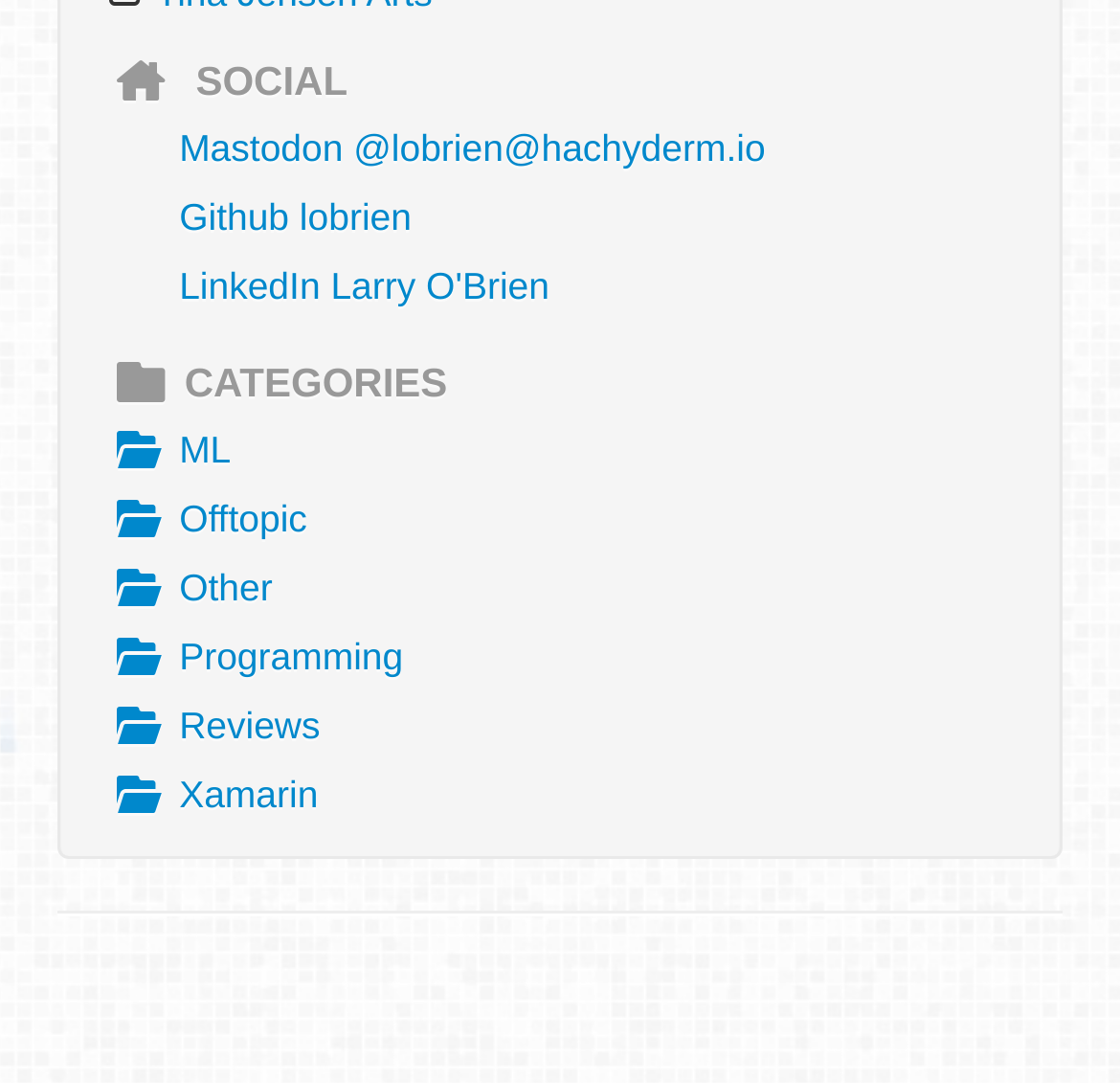Use a single word or phrase to answer the question: 
How many categories are listed on the webpage?

6